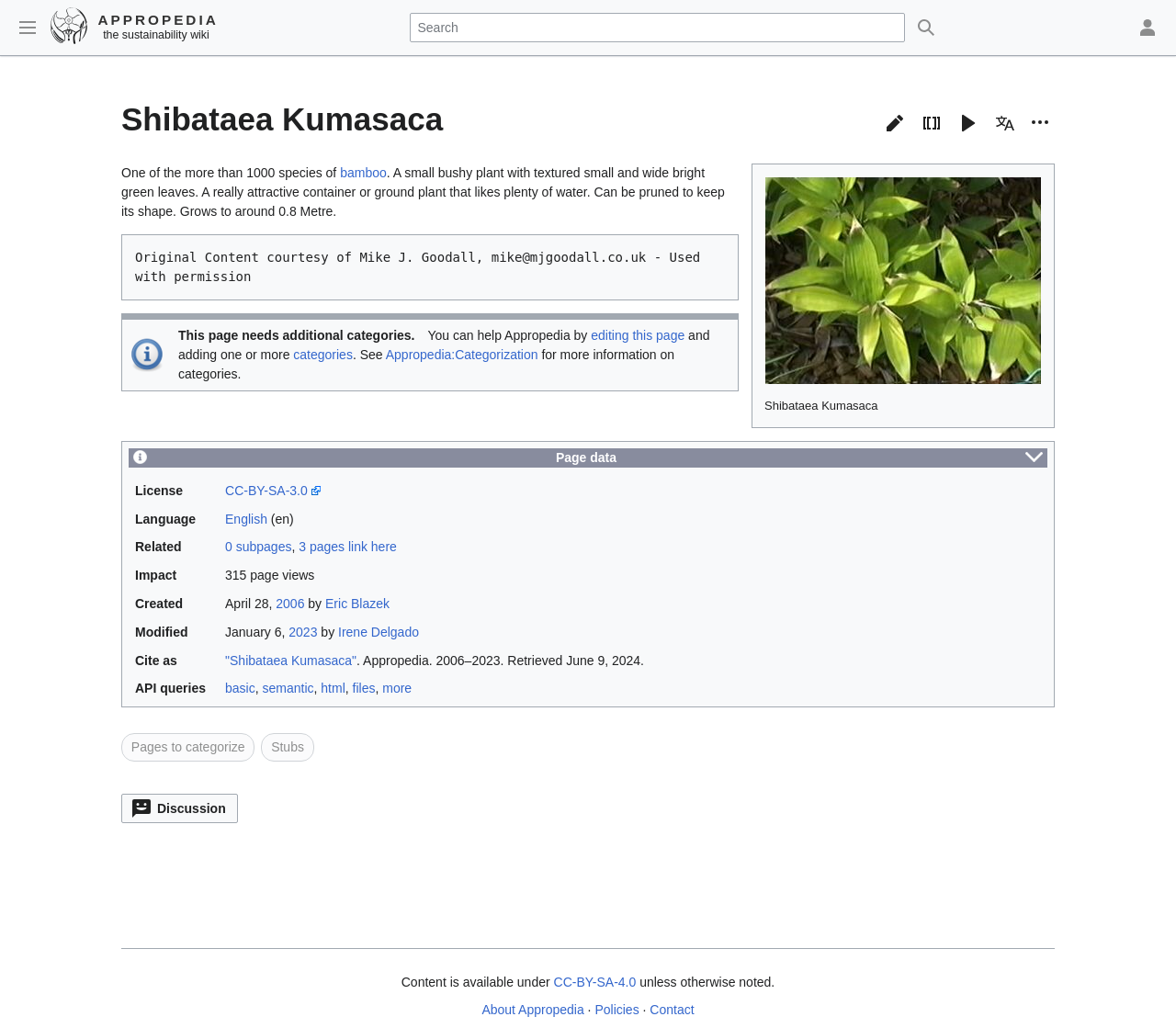Please specify the bounding box coordinates of the clickable region necessary for completing the following instruction: "Search for something". The coordinates must consist of four float numbers between 0 and 1, i.e., [left, top, right, bottom].

[0.005, 0.006, 0.995, 0.047]